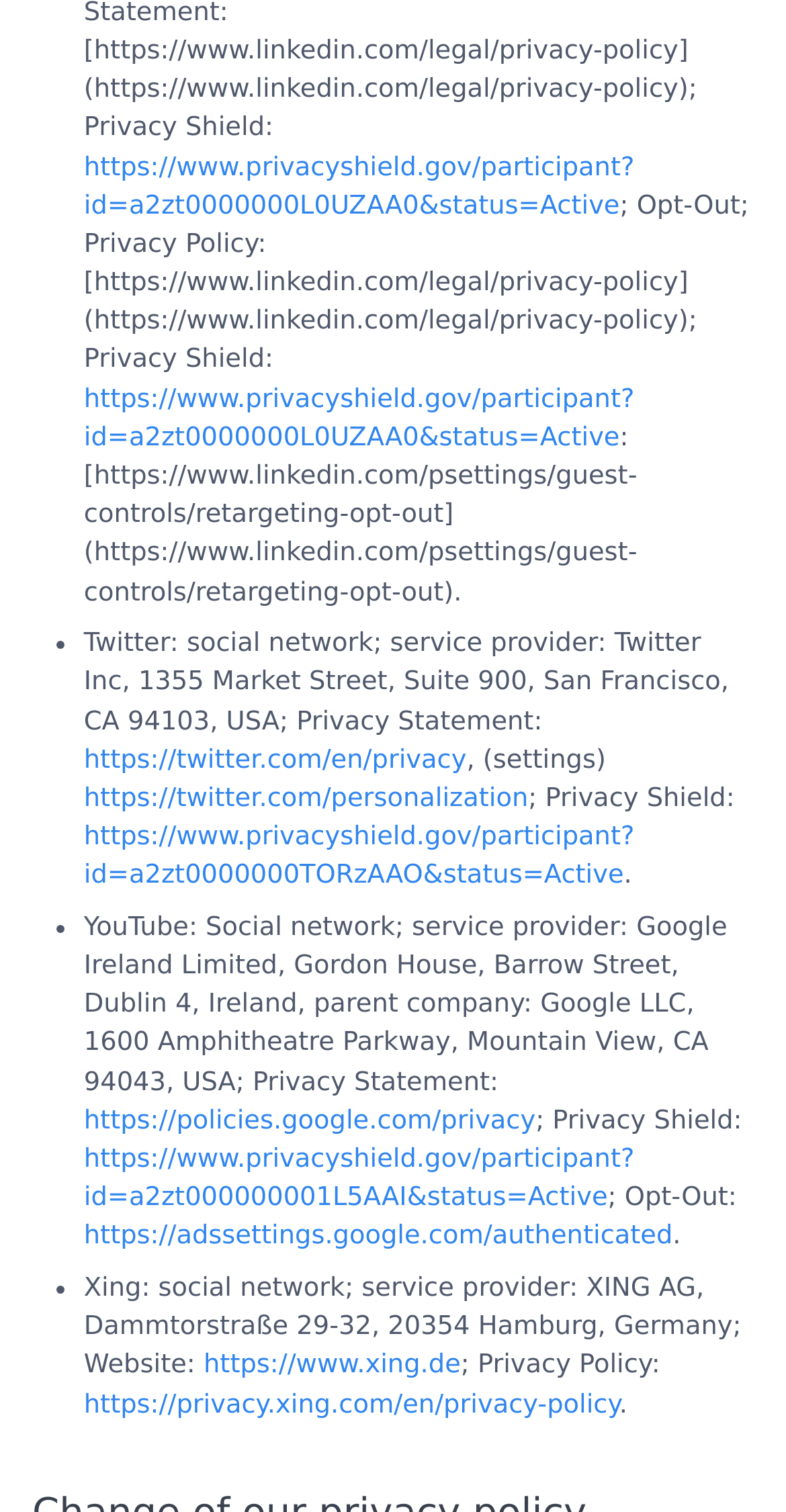Point out the bounding box coordinates of the section to click in order to follow this instruction: "View Twitter's privacy statement".

[0.107, 0.493, 0.594, 0.513]